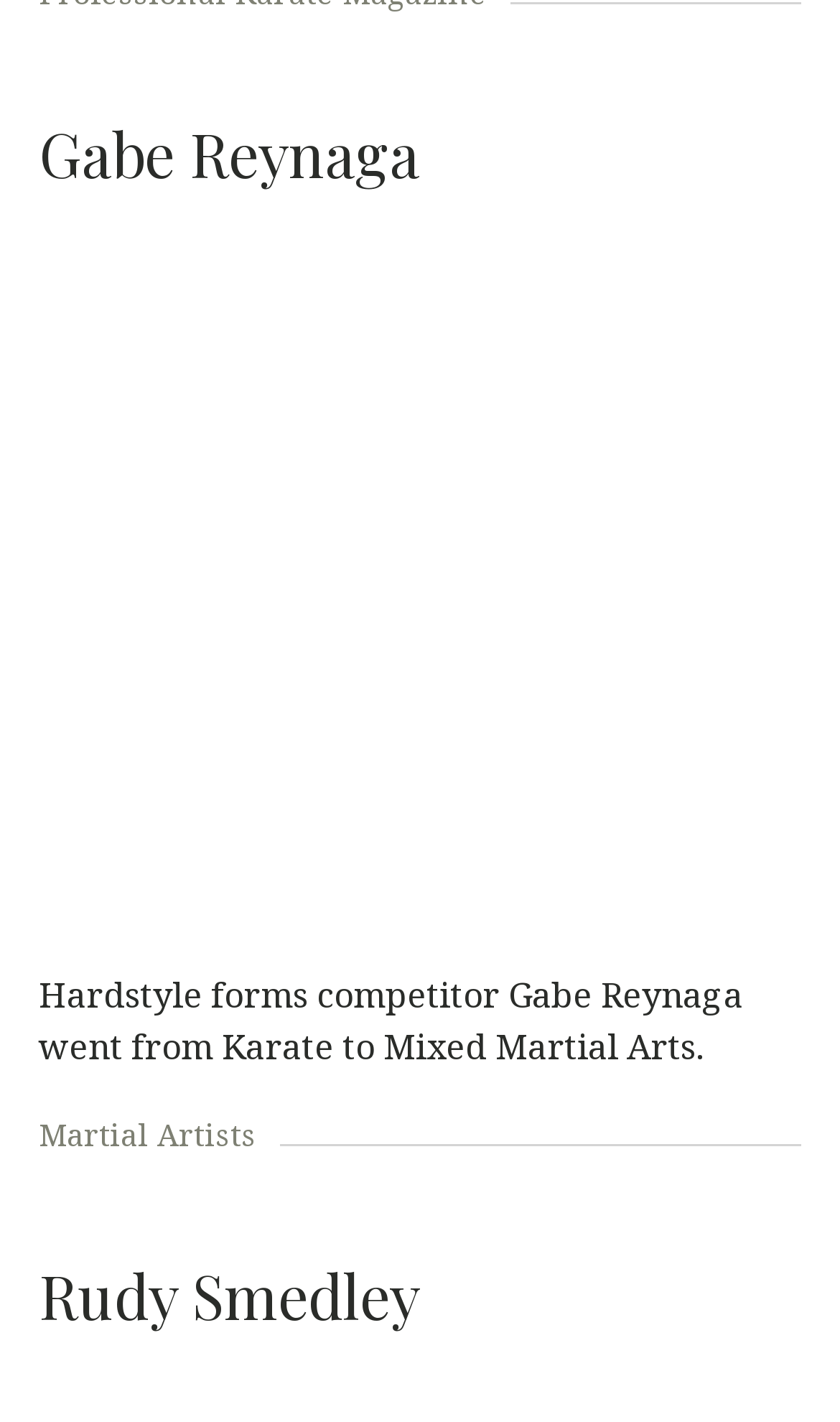Review the image closely and give a comprehensive answer to the question: What is the relationship between Gabe Reynaga and Karate?

Based on the text 'Hardstyle forms competitor Gabe Reynaga went from Karate to Mixed Martial Arts.', we can infer that Gabe Reynaga used to practice Karate before switching to Mixed Martial Arts.